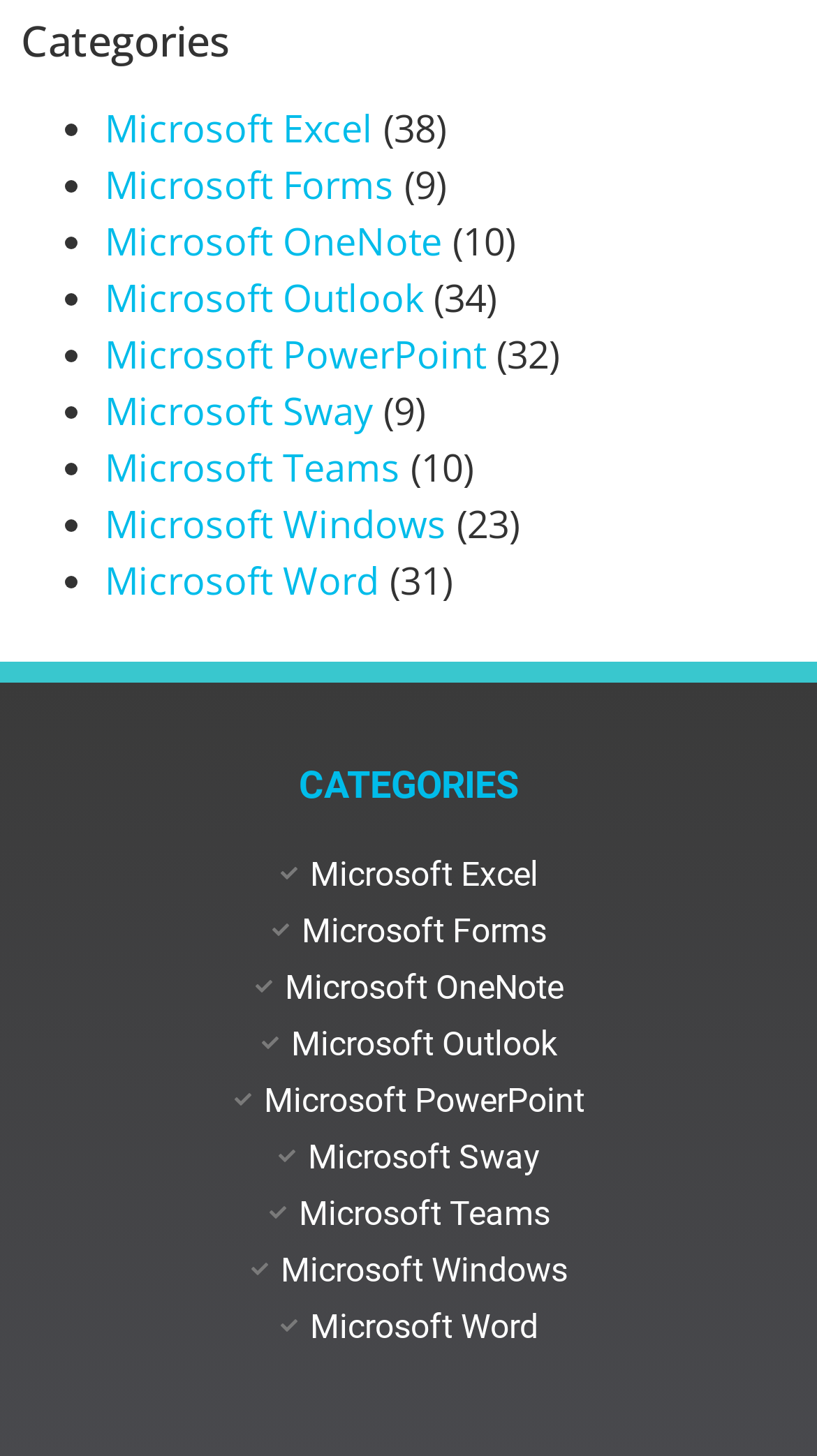What is the product with the highest number?
Using the image, elaborate on the answer with as much detail as possible.

The product with the highest number is Microsoft Word, which has 31 items according to the StaticText element with a bounding box coordinate of [0.464, 0.381, 0.554, 0.415].